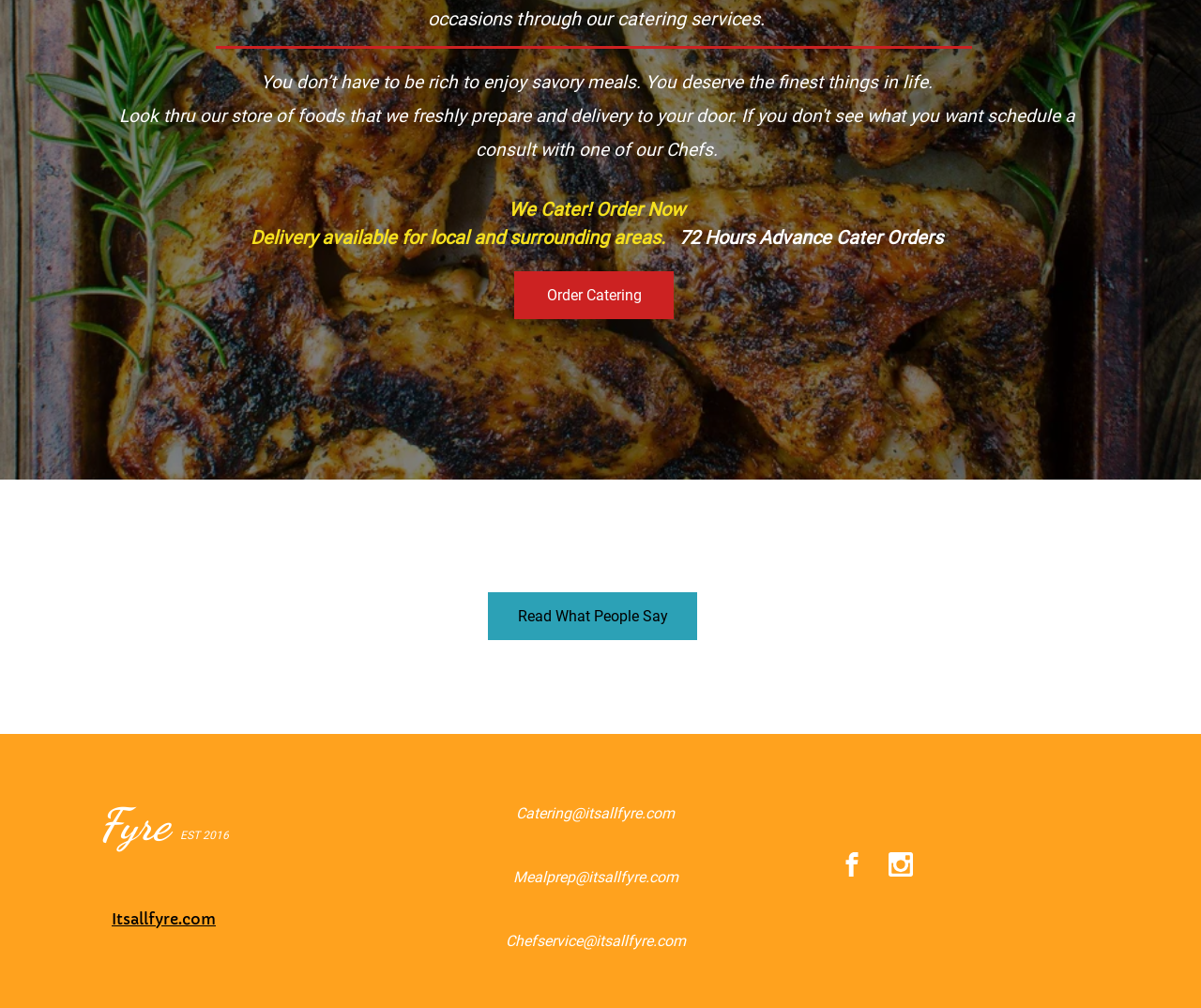Given the following UI element description: "Chefservice@itsallfyre.com", find the bounding box coordinates in the webpage screenshot.

[0.421, 0.925, 0.571, 0.943]